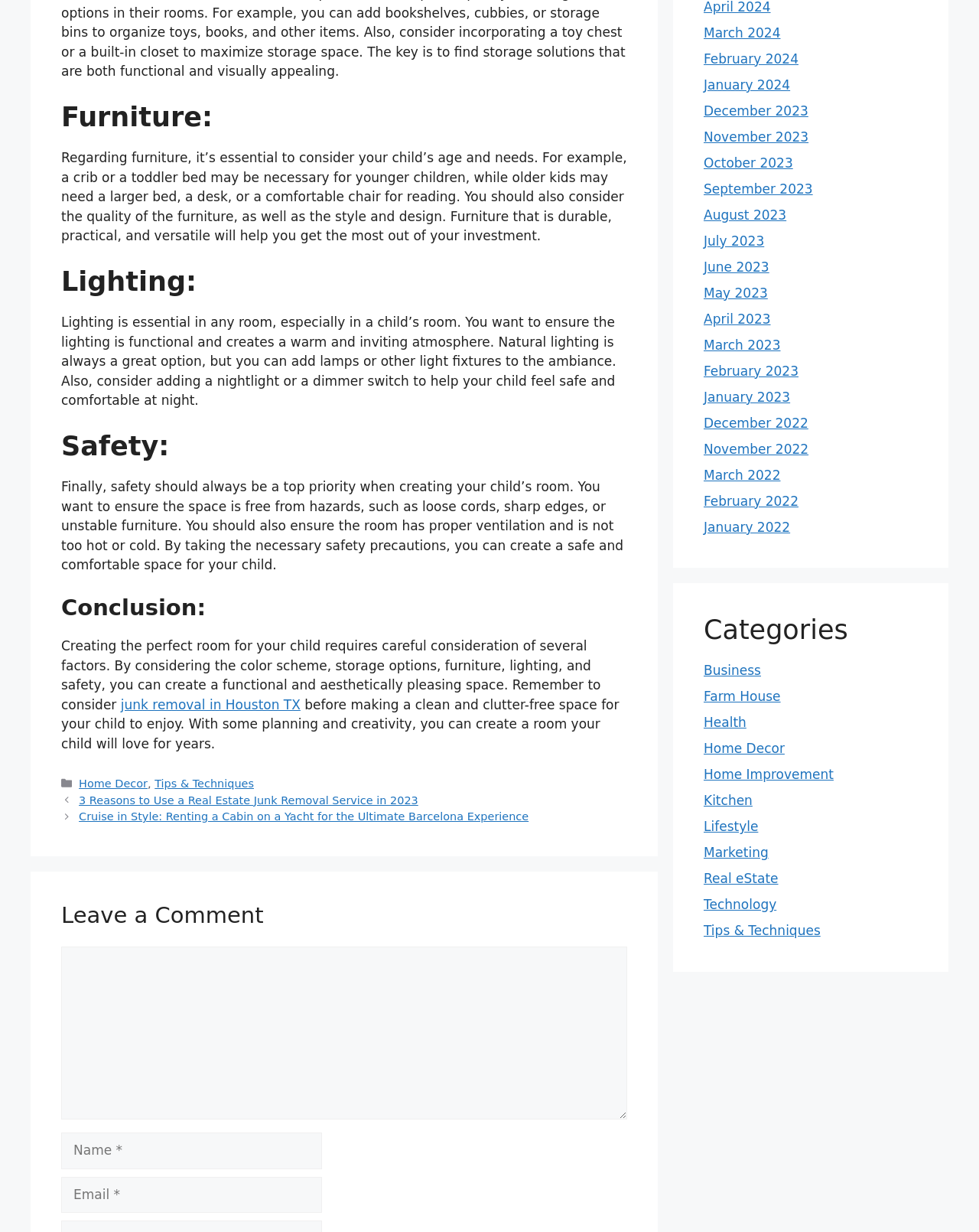Provide the bounding box coordinates for the area that should be clicked to complete the instruction: "Click on the 'junk removal in Houston TX' link".

[0.123, 0.566, 0.307, 0.578]